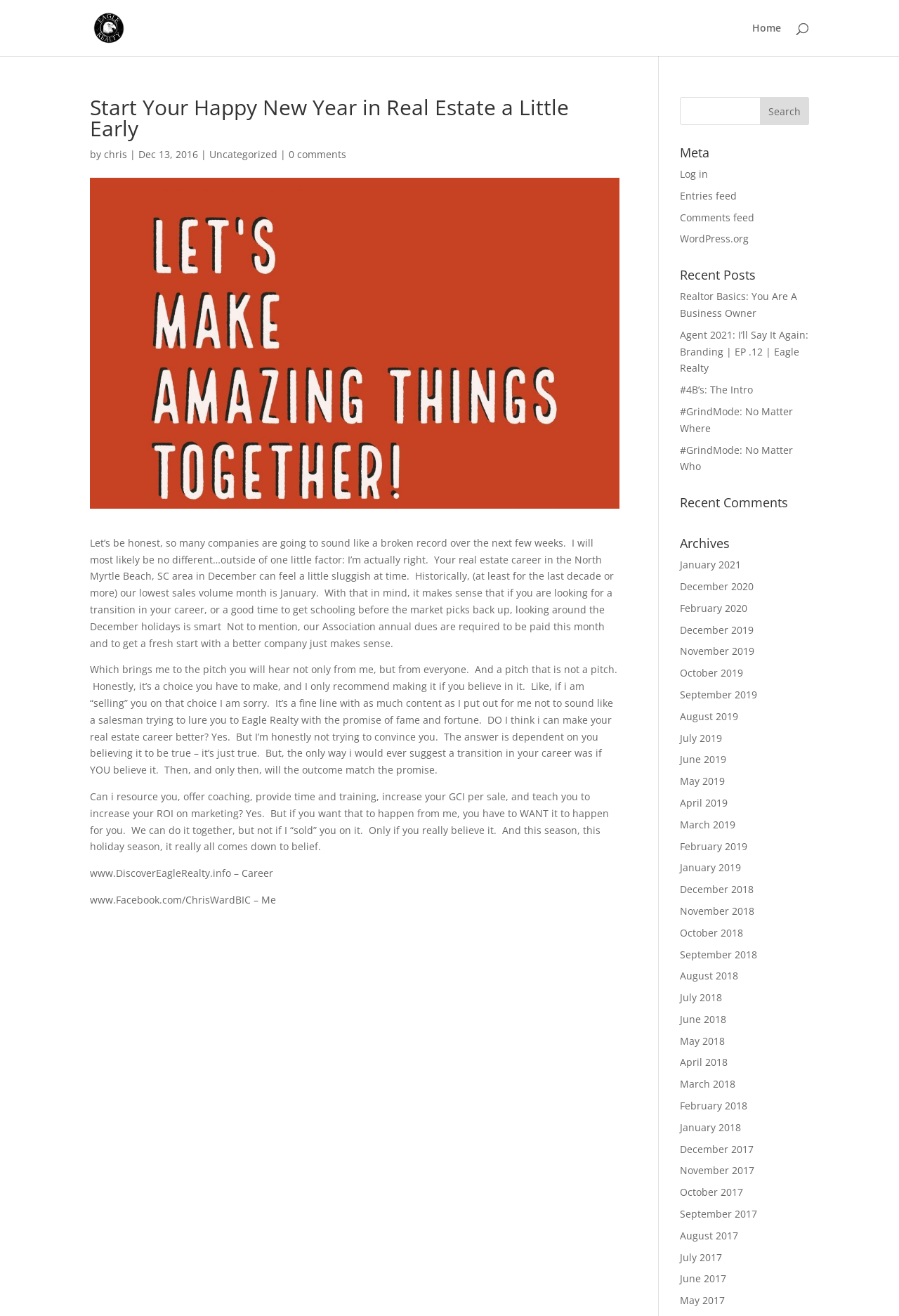Given the element description: "name="s"", predict the bounding box coordinates of this UI element. The coordinates must be four float numbers between 0 and 1, given as [left, top, right, bottom].

[0.756, 0.074, 0.9, 0.095]